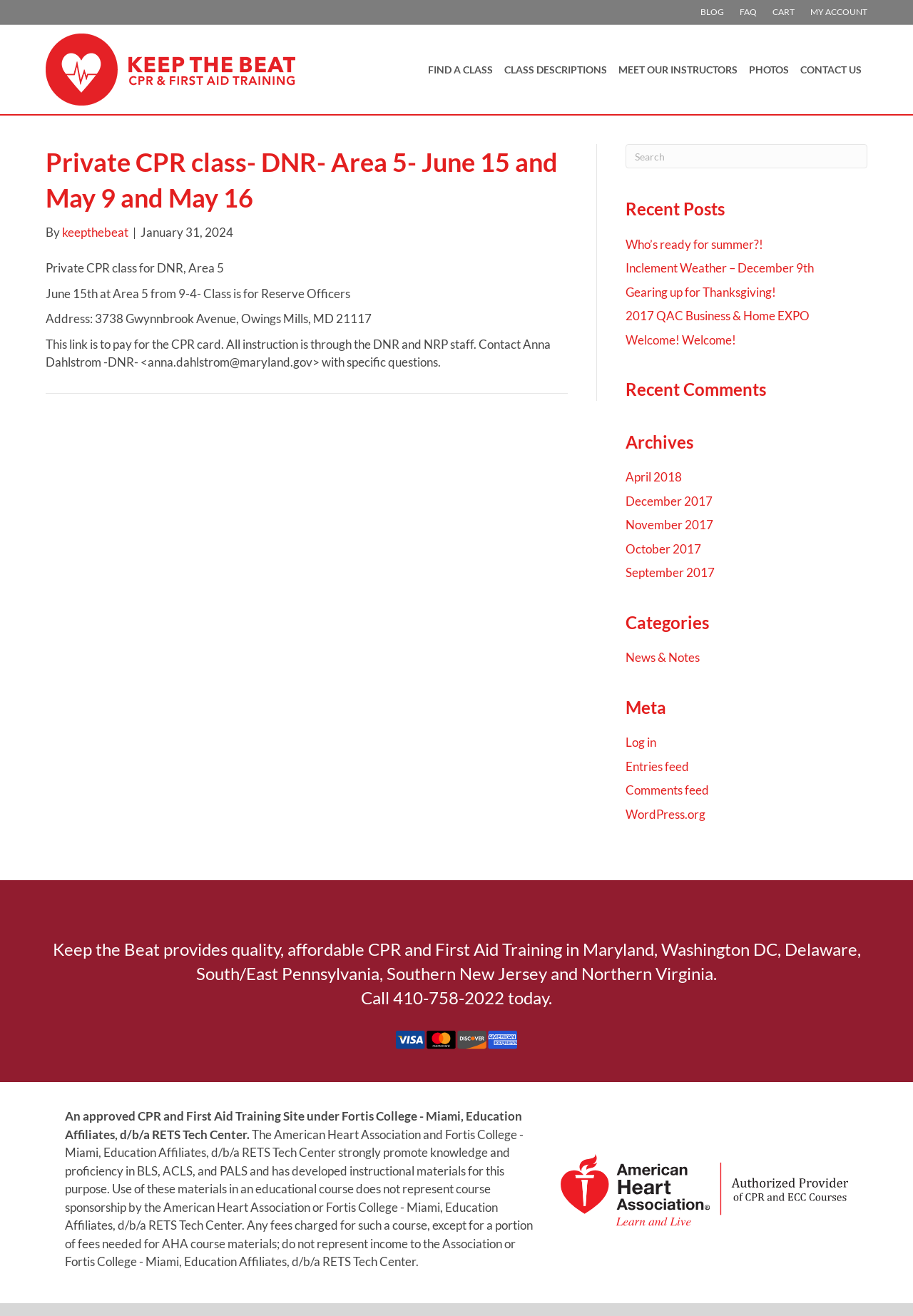Determine the primary headline of the webpage.

Private CPR class- DNR- Area 5- June 15 and May 9 and May 16